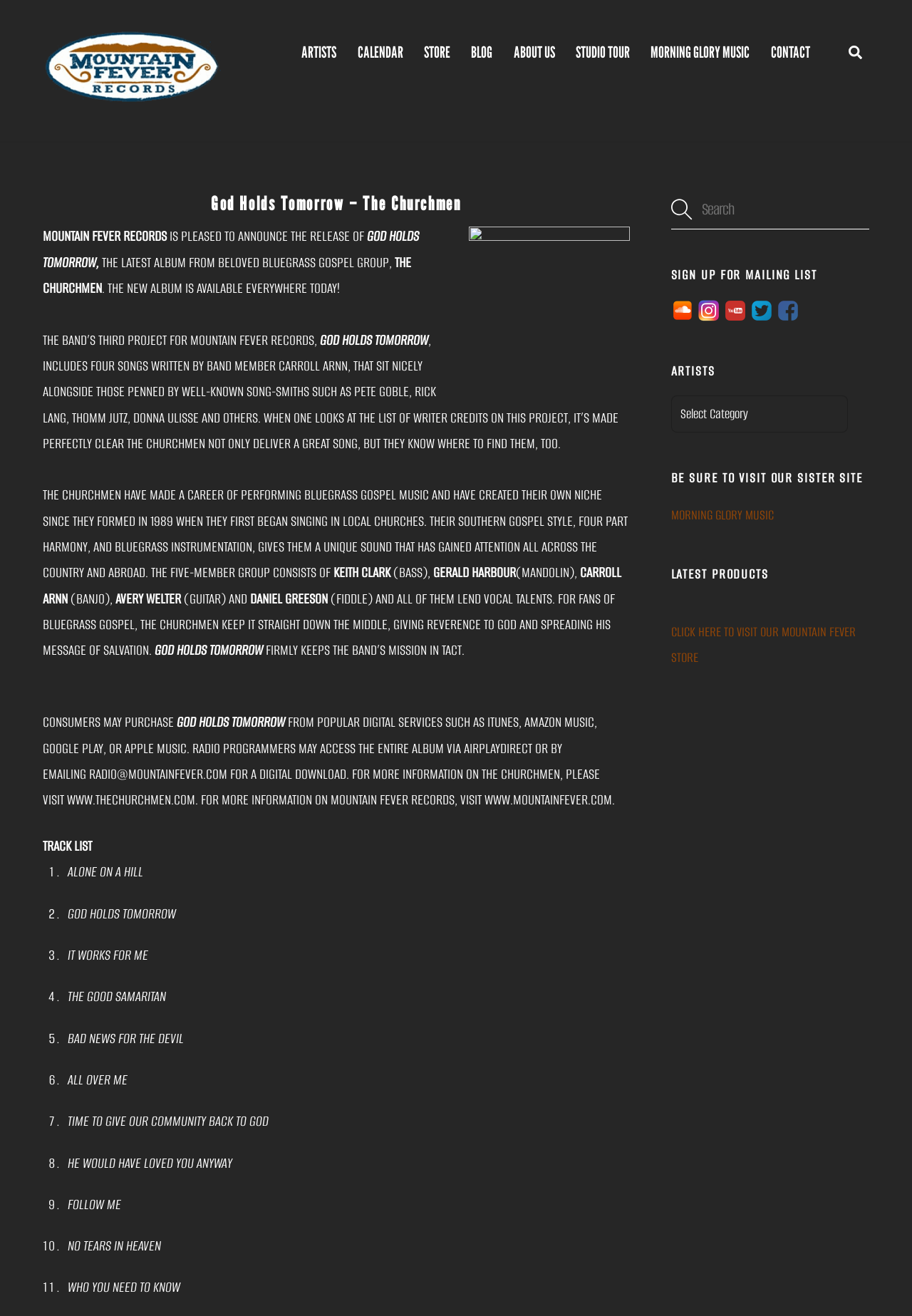How many songs are in the track list?
Please provide a single word or phrase answer based on the image.

11